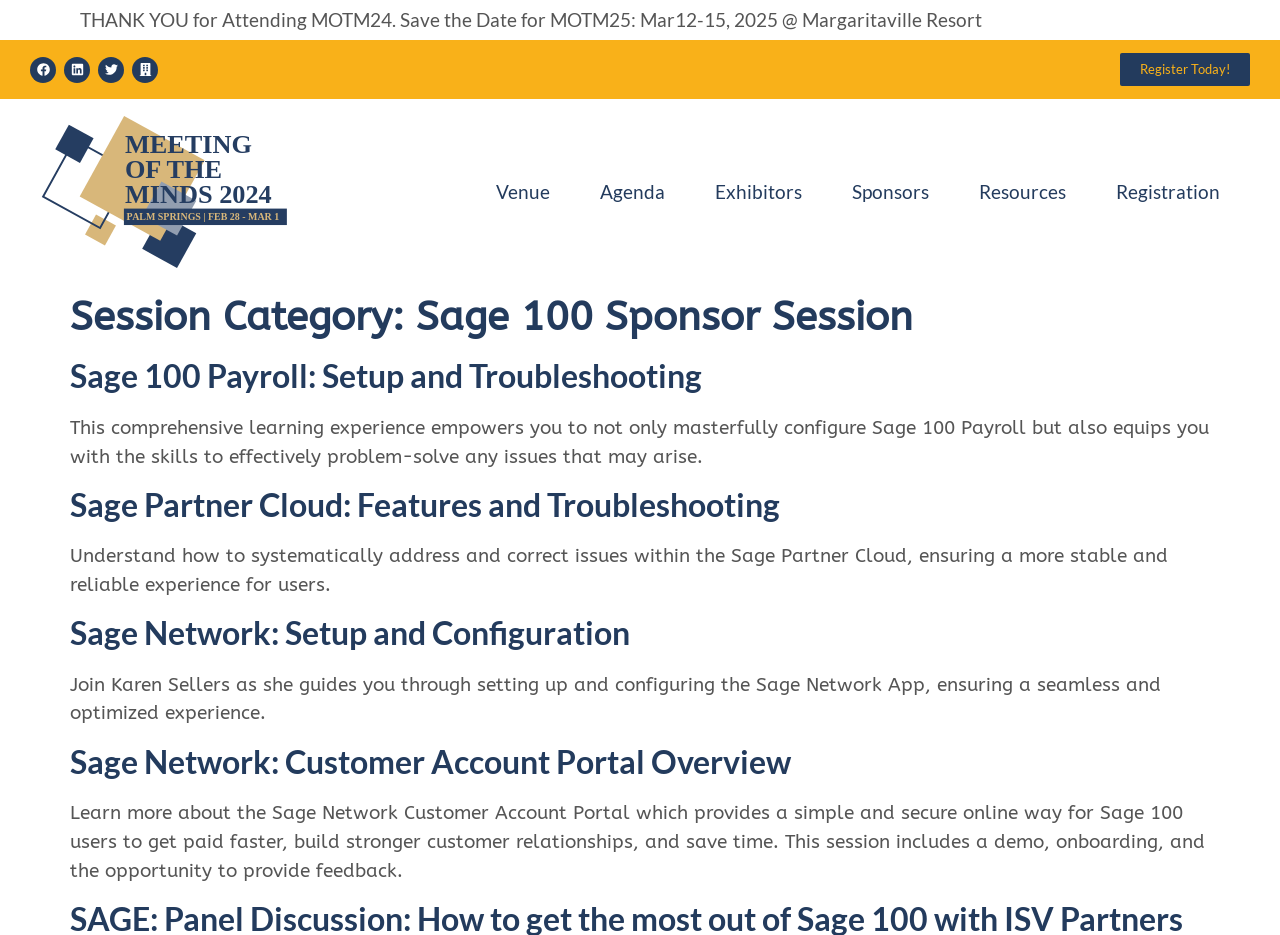Can you find the bounding box coordinates for the element that needs to be clicked to execute this instruction: "Explore the venue"? The coordinates should be given as four float numbers between 0 and 1, i.e., [left, top, right, bottom].

[0.372, 0.181, 0.445, 0.23]